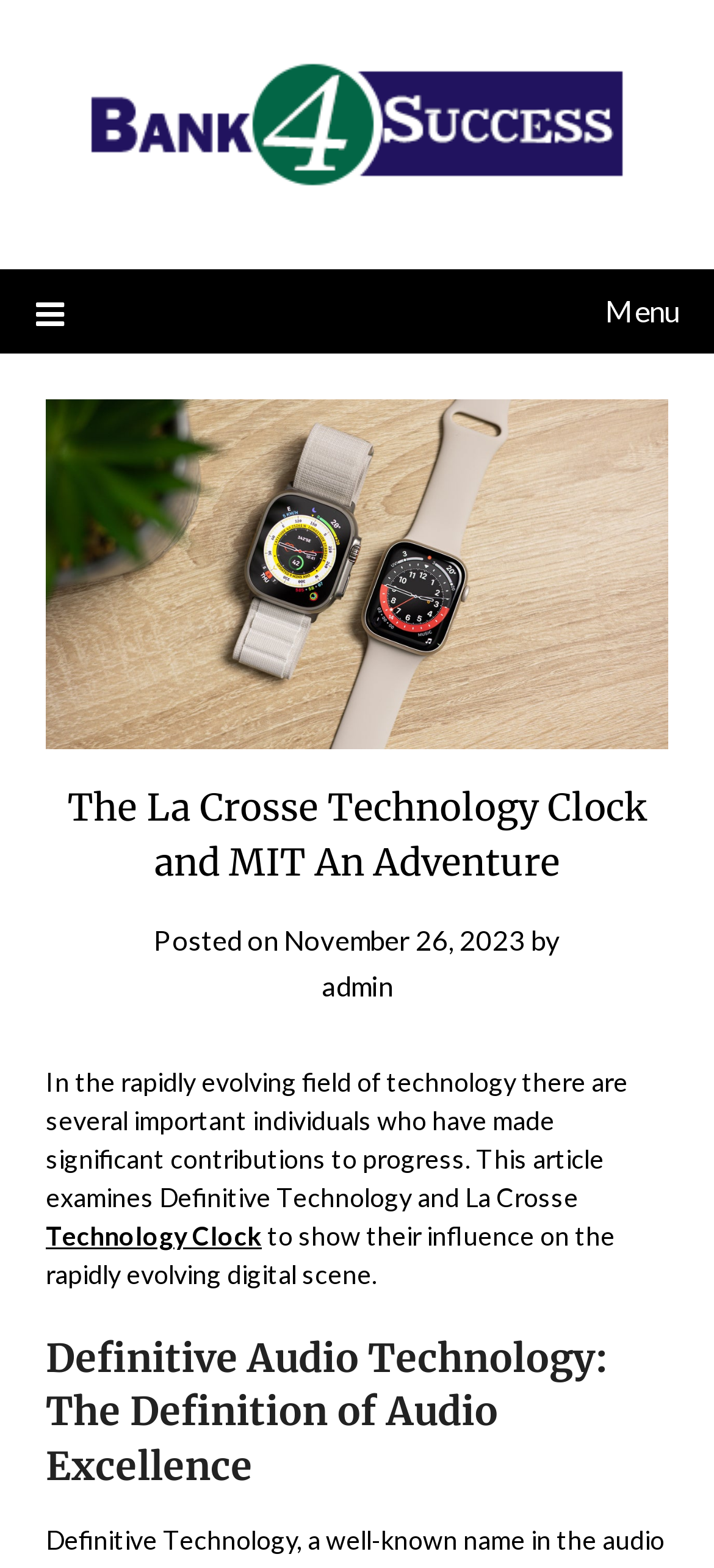Using a single word or phrase, answer the following question: 
What is the name of the website?

Bank 4 Success